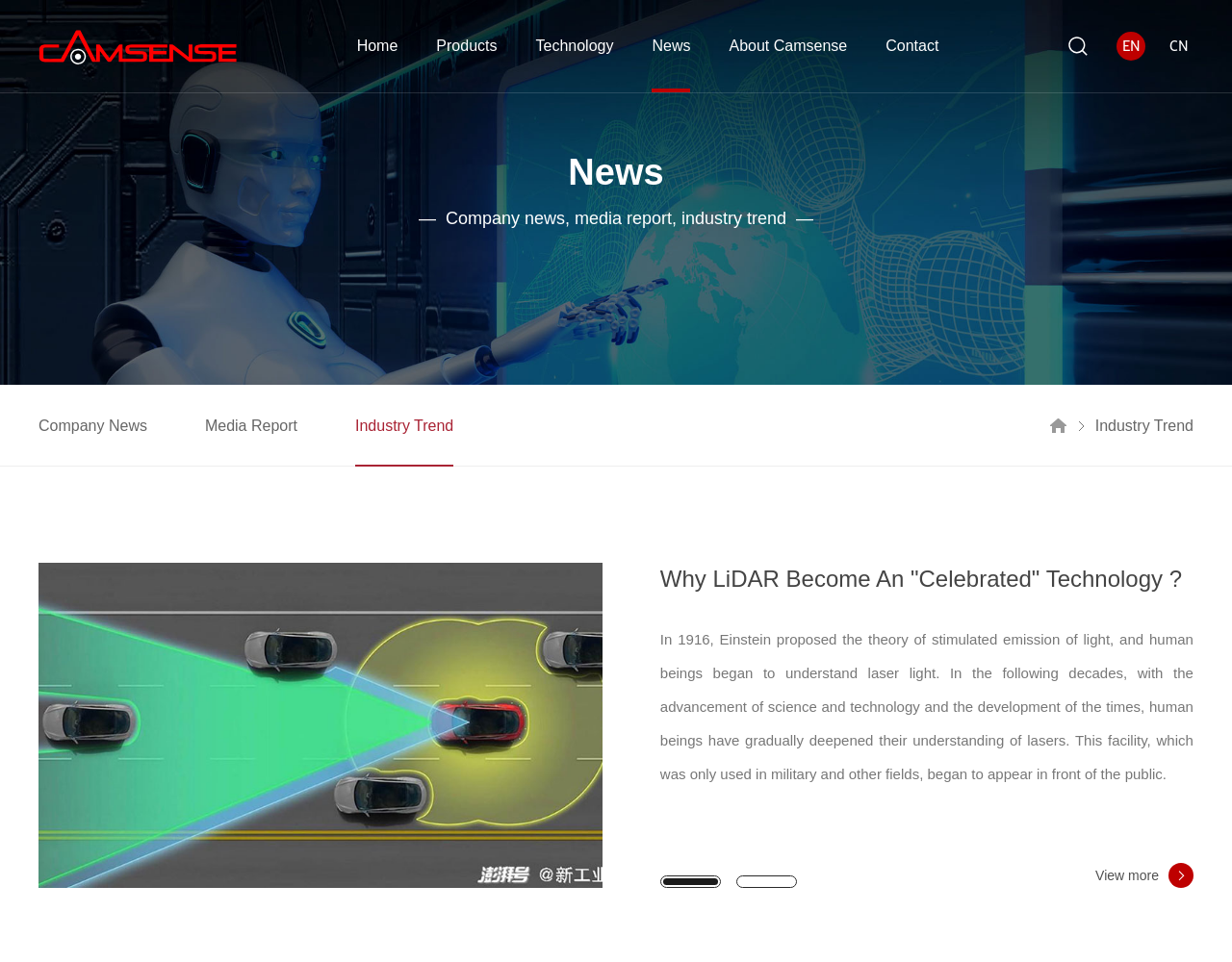What is the language of the webpage?
Look at the screenshot and provide an in-depth answer.

The language of the webpage is English because the text 'Company news, media report, industry trend' and other links like 'Home', 'Products', 'Technology', 'News', 'About Camsense', 'Contact' suggest that the webpage is in English.